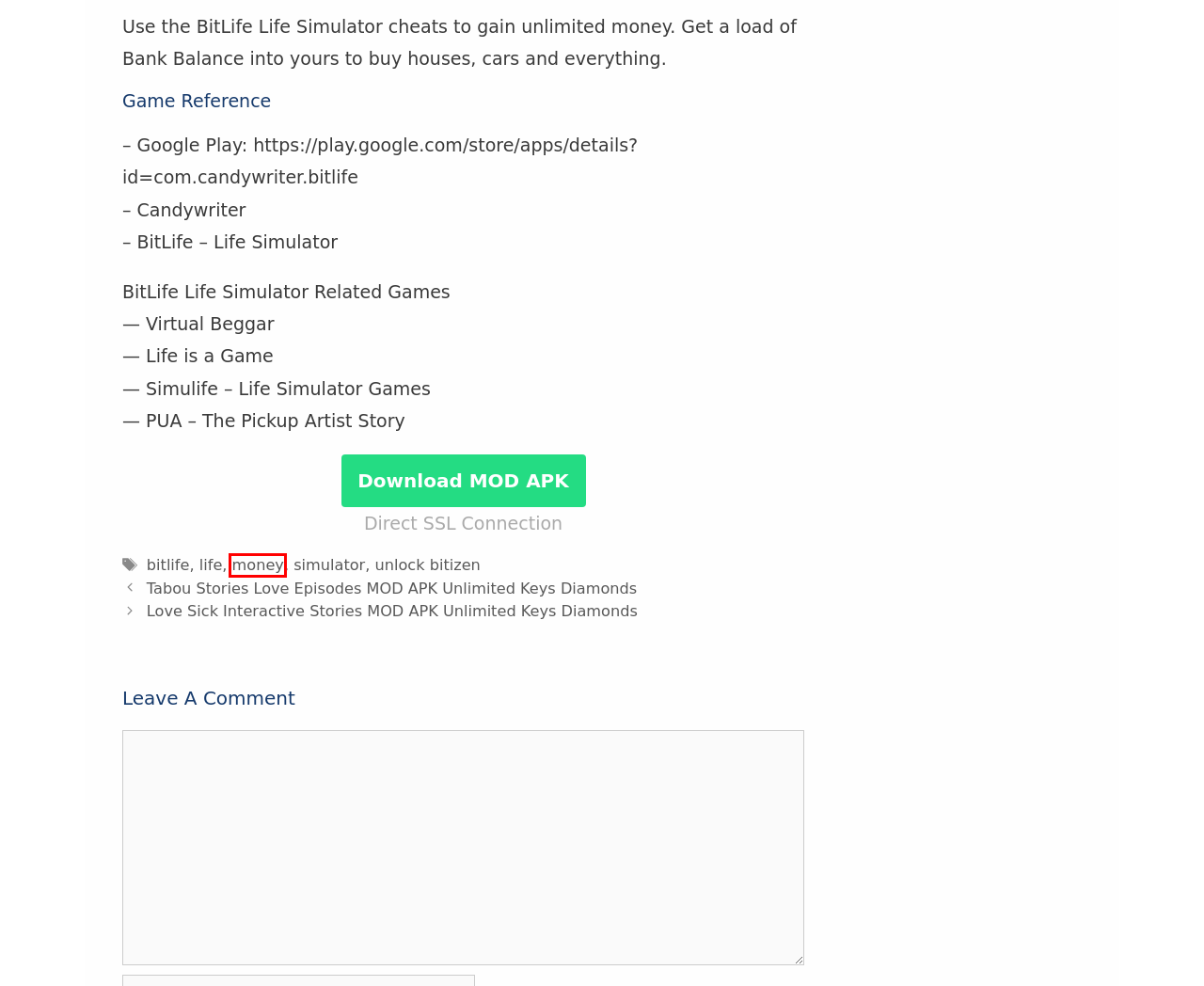Analyze the screenshot of a webpage with a red bounding box and select the webpage description that most accurately describes the new page resulting from clicking the element inside the red box. Here are the candidates:
A. unlock bitizen Games MOD APK Threads
B. Life Simulator 3 MOD APK Unlimited Cash Education Tokens
C. life Games MOD APK Threads
D. Tabou Stories Love Episodes MOD APK Unlimited Keys Diamonds
E. money Games MOD APK Threads
F. Love Sick Interactive Stories MOD APK Unlimited Keys Diamonds
G. bitlife Games MOD APK Threads
H. simulator Games MOD APK Threads

E